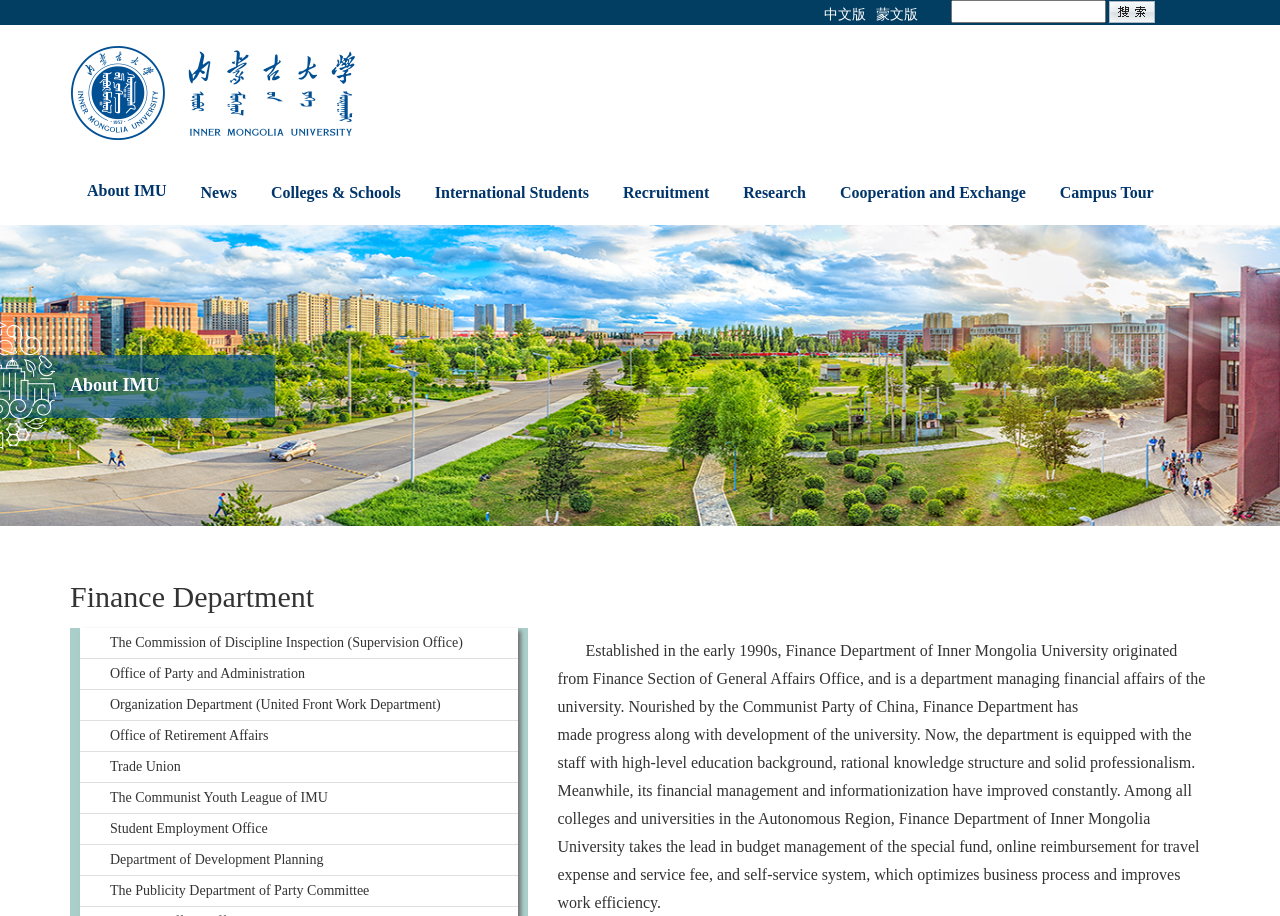Provide a short answer using a single word or phrase for the following question: 
How many links are there in the top navigation menu?

7